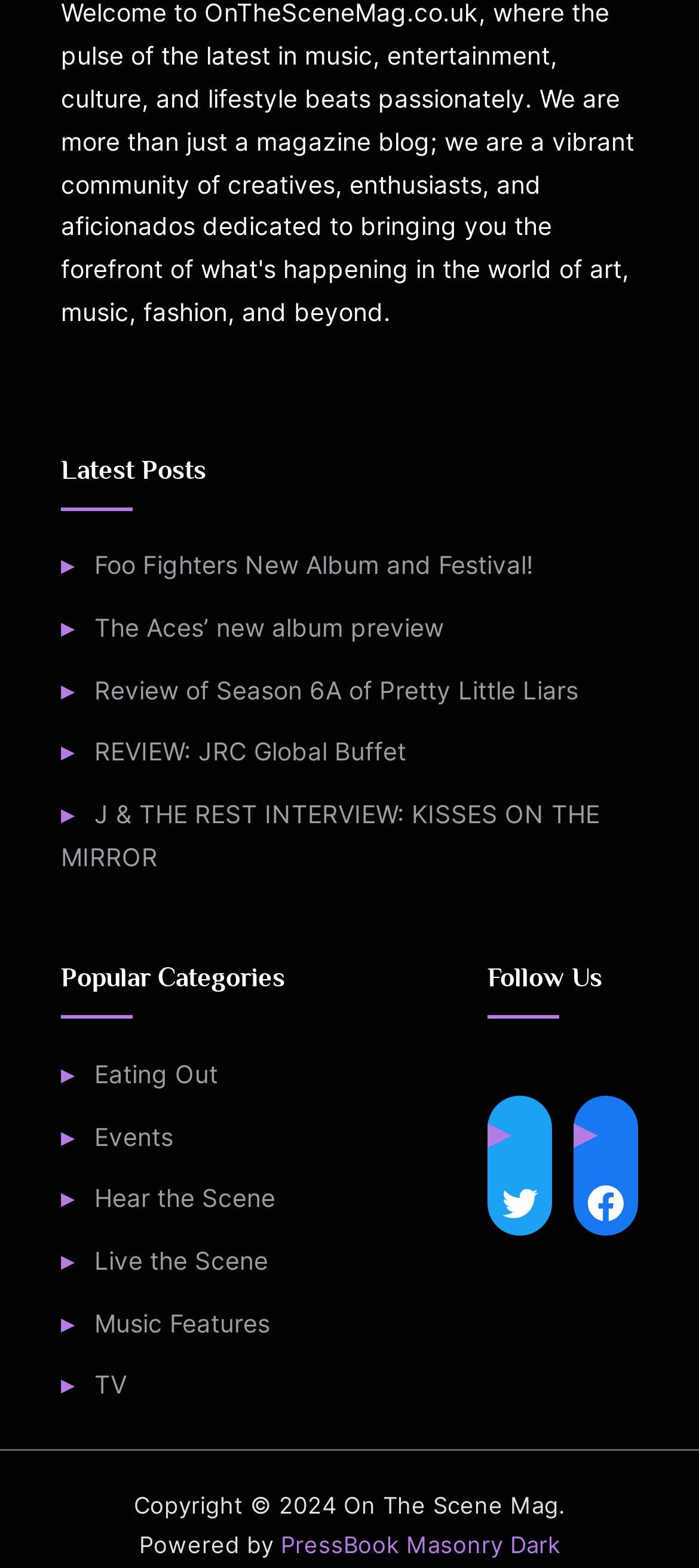Find the bounding box coordinates for the area that should be clicked to accomplish the instruction: "Explore the Eating Out category".

[0.135, 0.676, 0.312, 0.694]